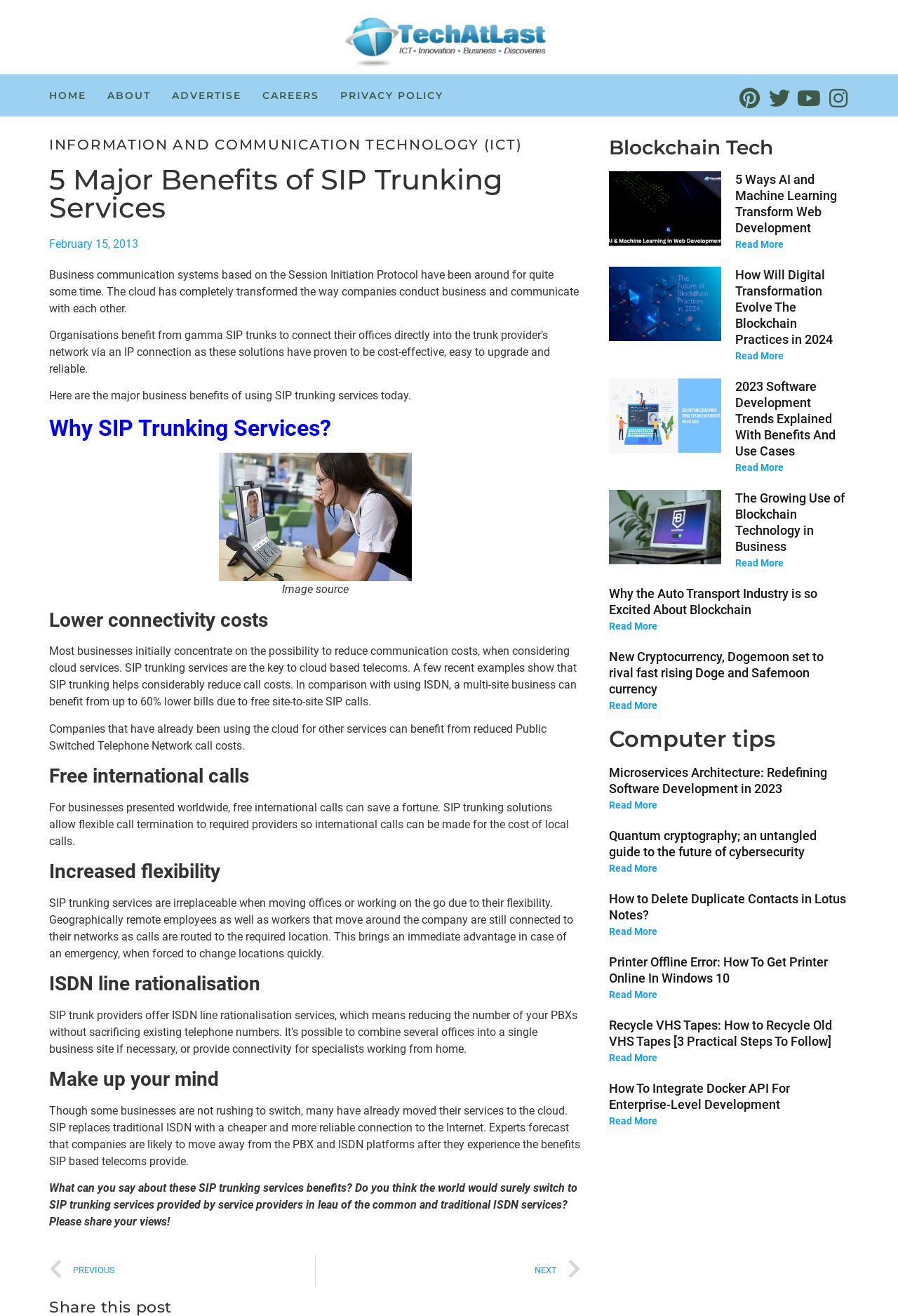Provide the bounding box coordinates of the HTML element described by the text: "Information and Communication Technology (ICT)". The coordinates should be in the format [left, top, right, bottom] with values between 0 and 1.

[0.055, 0.103, 0.581, 0.116]